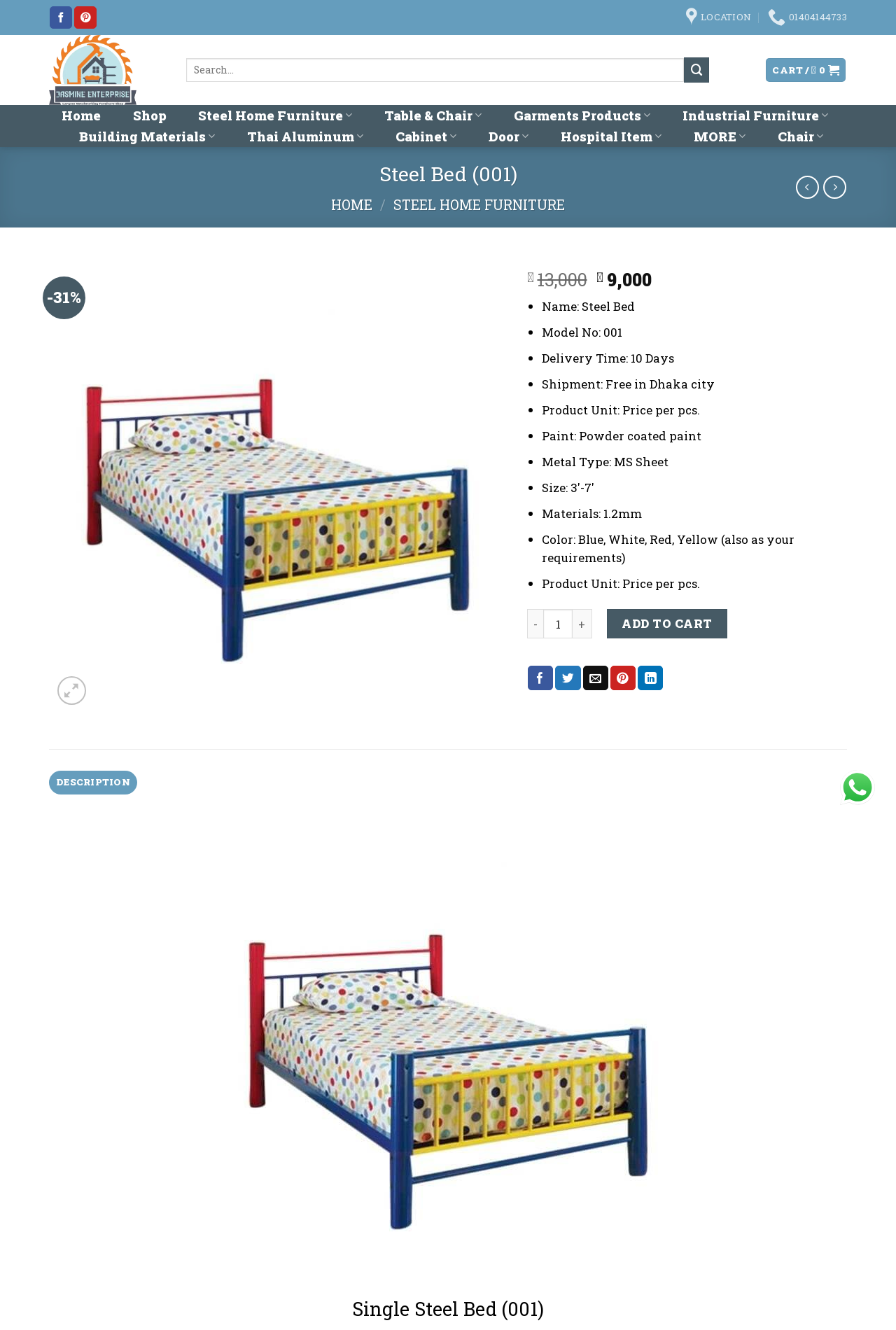Respond to the following question using a concise word or phrase: 
How many days does it take to deliver the product?

10 Days